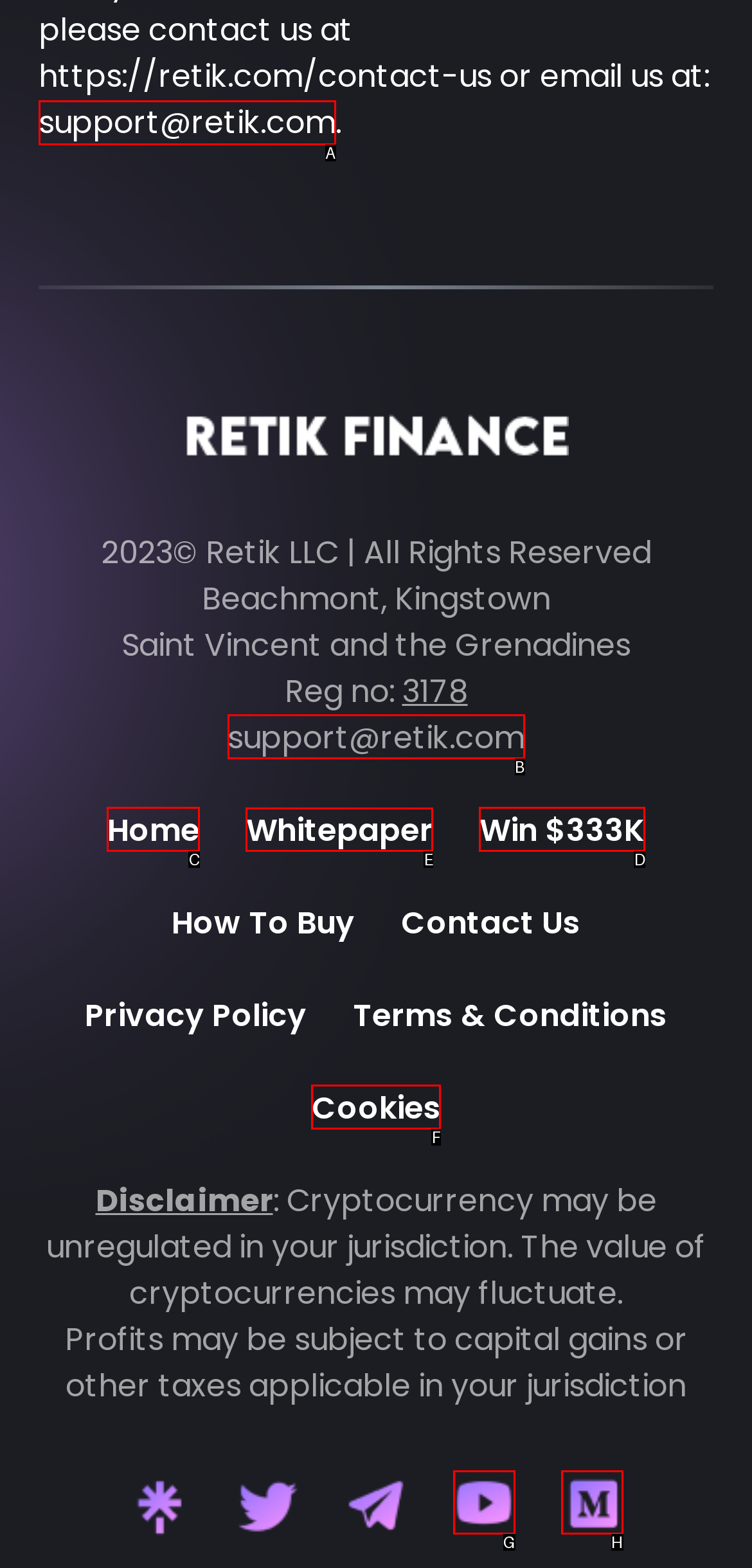Point out the HTML element I should click to achieve the following: Read the whitepaper Reply with the letter of the selected element.

E